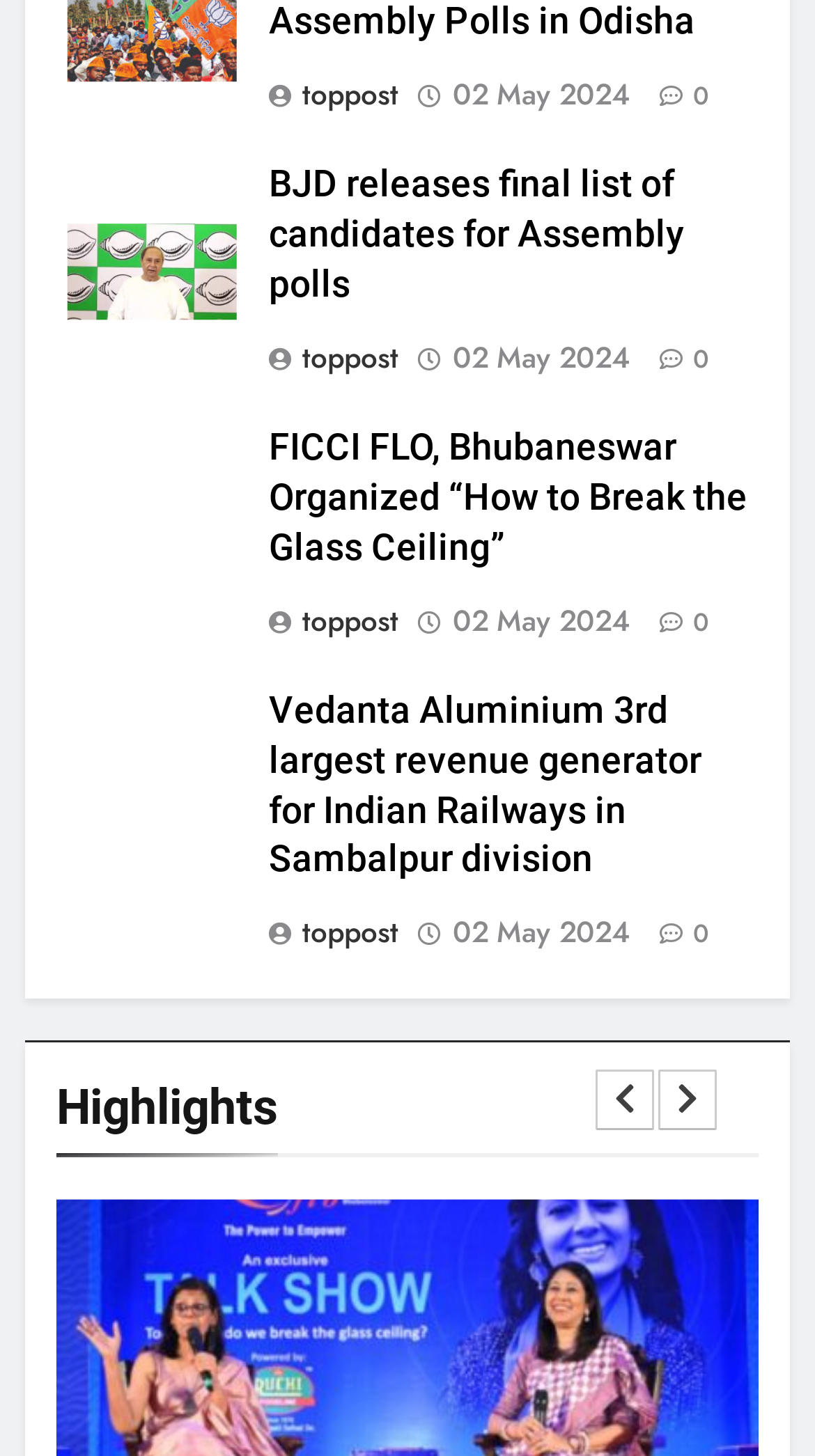Indicate the bounding box coordinates of the element that needs to be clicked to satisfy the following instruction: "click on the button to view more highlights". The coordinates should be four float numbers between 0 and 1, i.e., [left, top, right, bottom].

[0.731, 0.735, 0.803, 0.777]